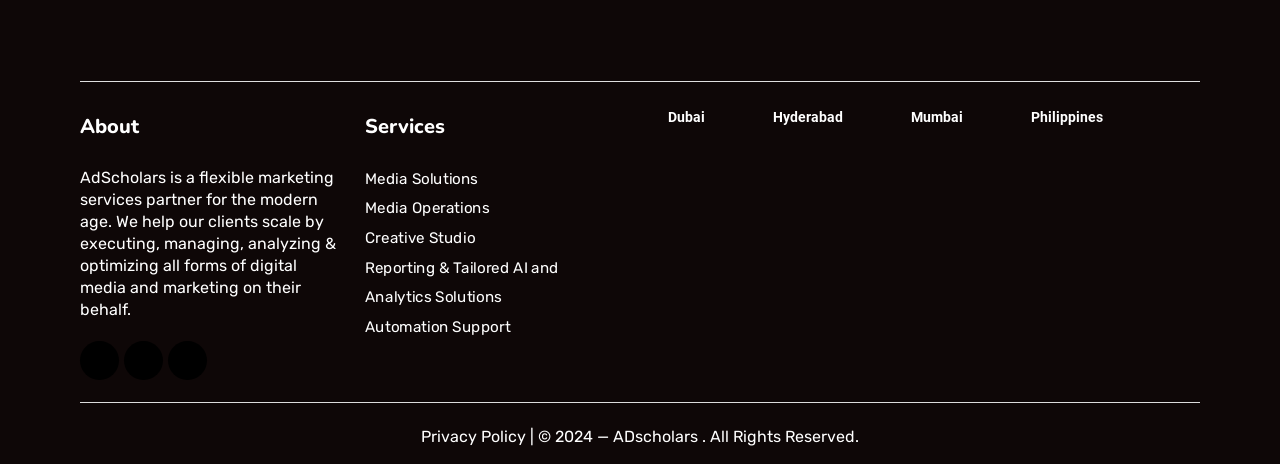Could you please study the image and provide a detailed answer to the question:
What social media platforms are linked?

The links 'Facebook ', 'Twitter ', and 'Linkedin ' are present on the webpage, indicating that AdScholars has a presence on these social media platforms.